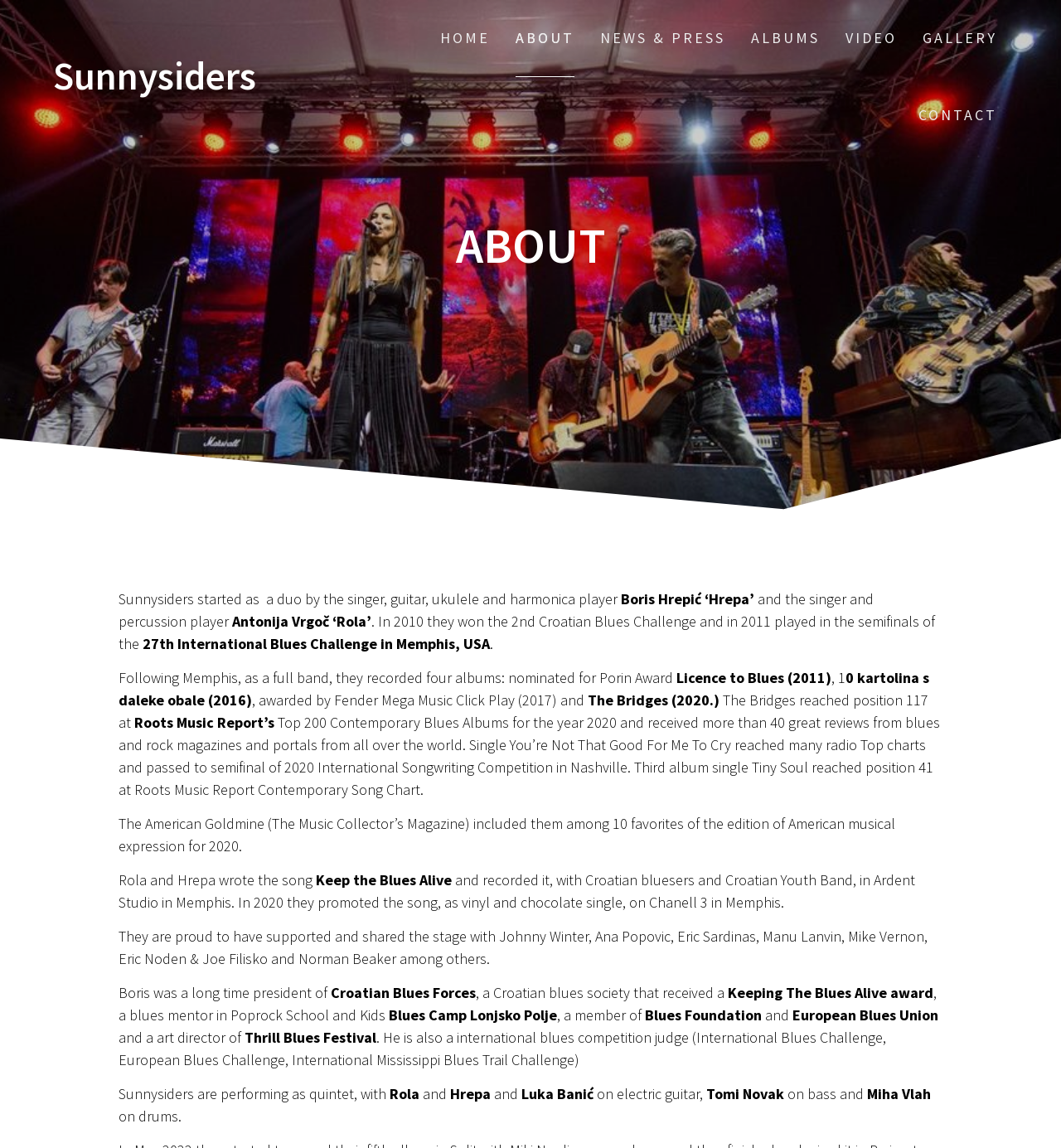What is the name of the song written by Rola and Hrepa?
By examining the image, provide a one-word or phrase answer.

Keep the Blues Alive